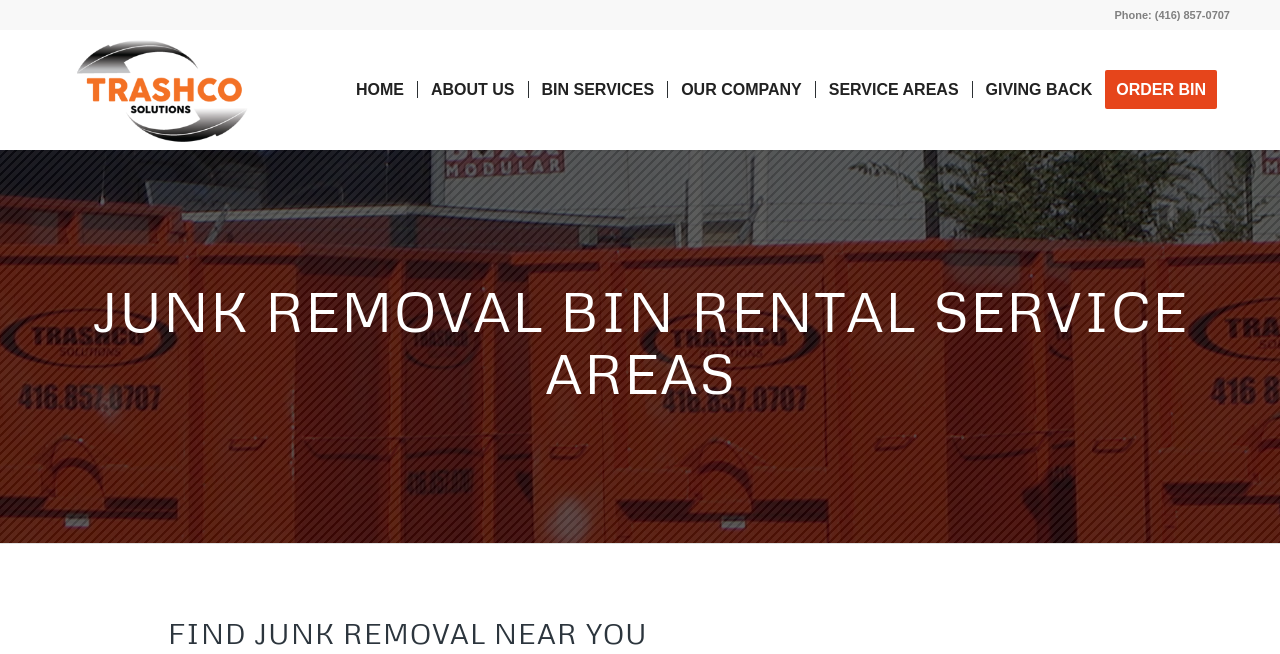Provide a thorough description of this webpage.

The webpage is about TRASHCO's junk removal dumpster bin rental service areas in the Great Toronto Area. At the top-right corner, there is a phone number, (416) 857-0707, next to a "Phone:" label. Below this, there is a horizontal navigation menu with links to different sections of the website, including "HOME", "ABOUT US", "BIN SERVICES", "OUR COMPANY", "SERVICE AREAS", "GIVING BACK", and "ORDER BIN". 

On the top-left corner, there is a logo of "Trashco Solutions" with a linked text "Trashco Solutions" next to it. 

The main content of the webpage is divided into two sections. The first section has a heading "JUNK REMOVAL BIN RENTAL SERVICE AREAS" and appears to be an introduction to the service areas. The second section, located near the bottom of the page, has a heading "FIND JUNK REMOVAL NEAR YOU" and seems to be a call-to-action to encourage users to find junk removal services in their area.